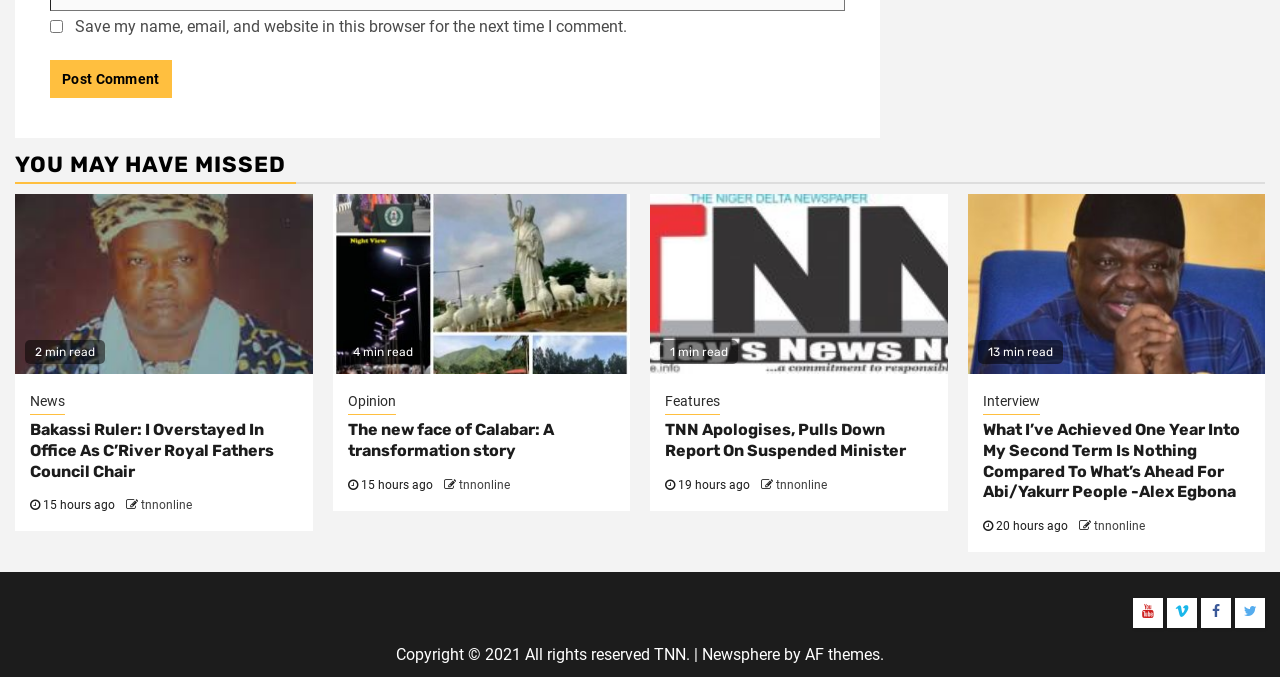How long ago was the article 'The new face of Calabar: A transformation story' published?
Look at the image and provide a detailed response to the question.

I found the publication time of the article by looking at the StaticText '15 hours ago' located below the article title, which indicates when the article was published.